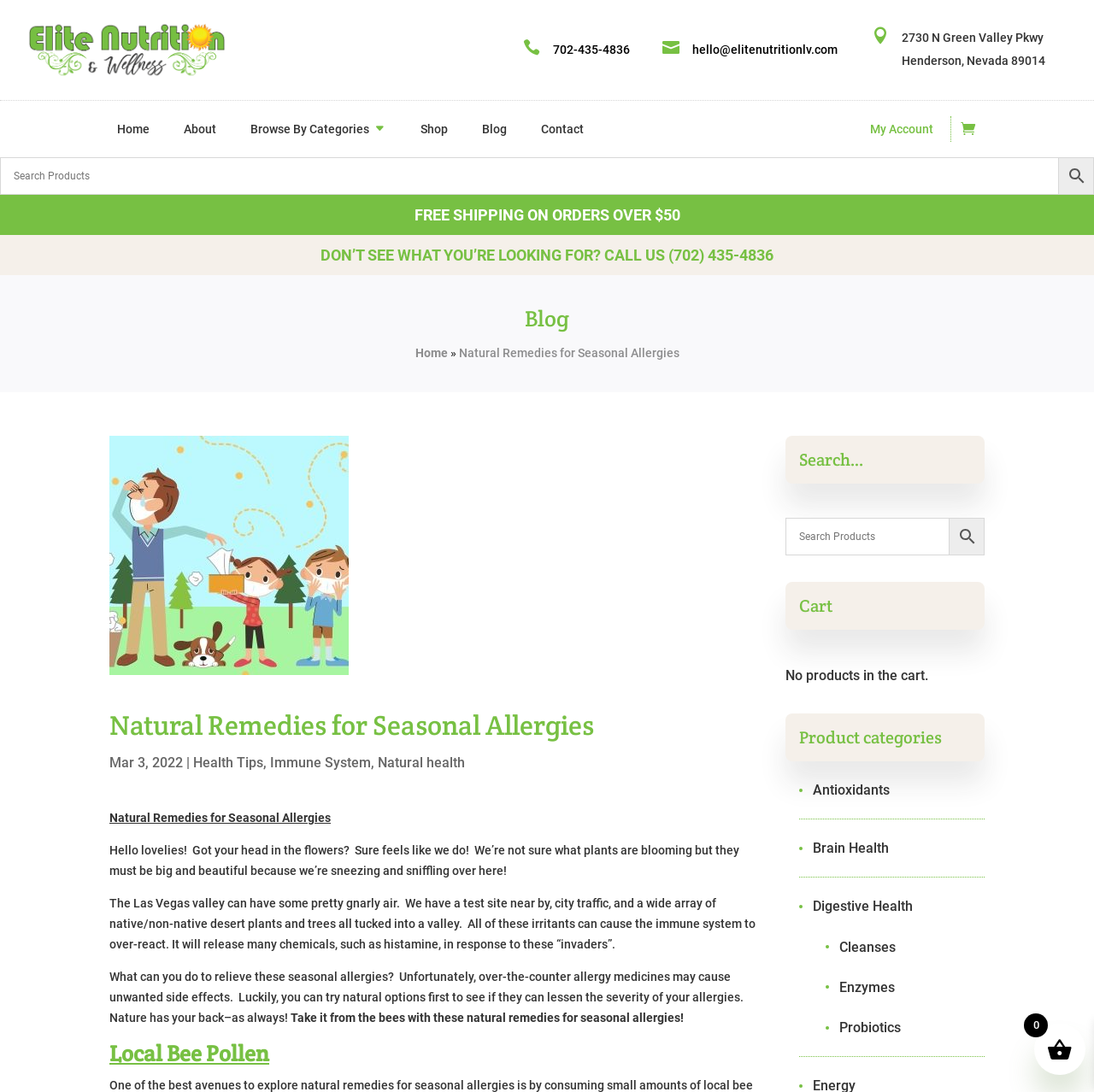Calculate the bounding box coordinates of the UI element given the description: "Digestive Health".

[0.743, 0.82, 0.9, 0.841]